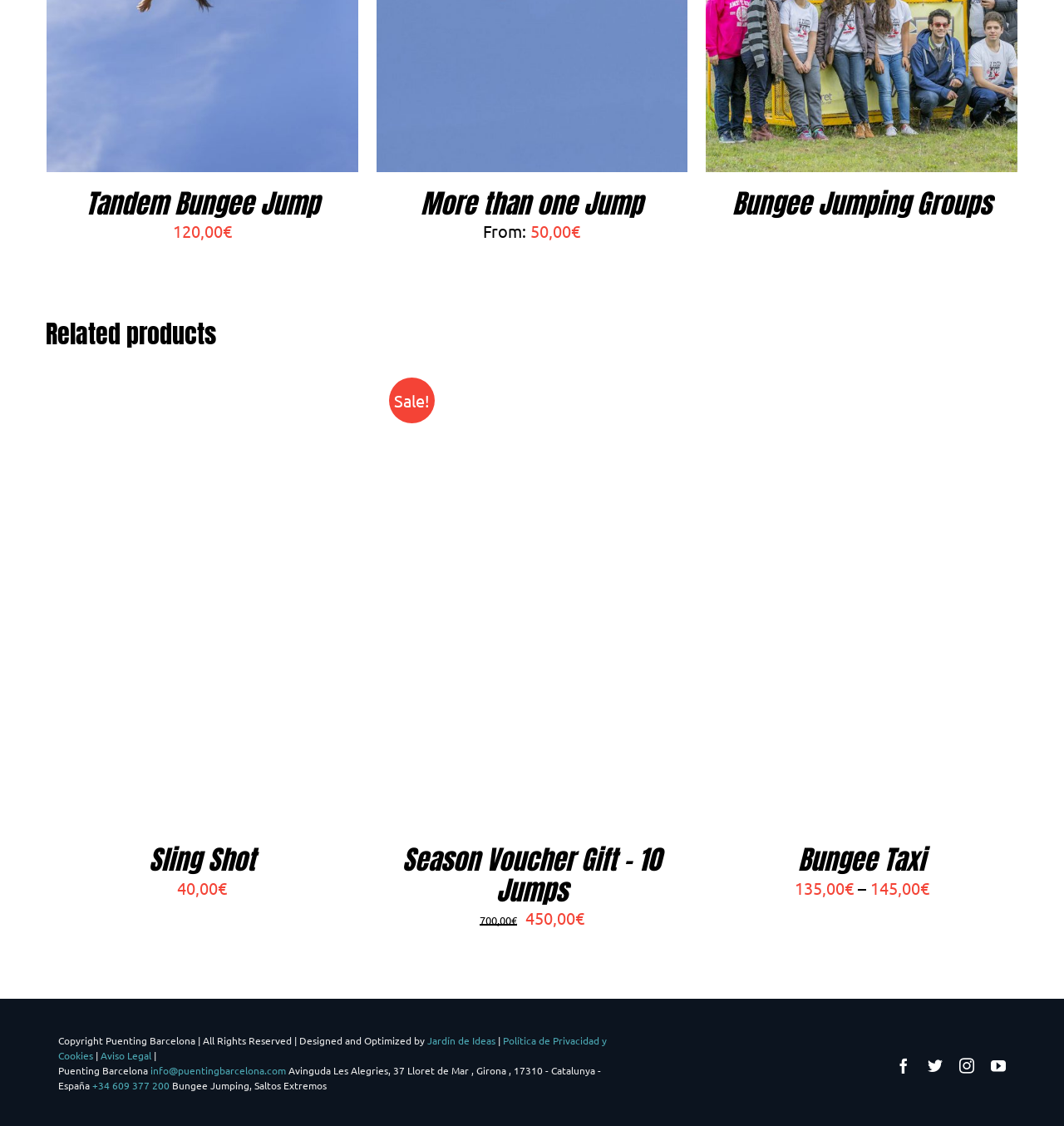Reply to the question with a brief word or phrase: What is the current price of Season Voucher Gift – 10 Jumps?

450,00 €